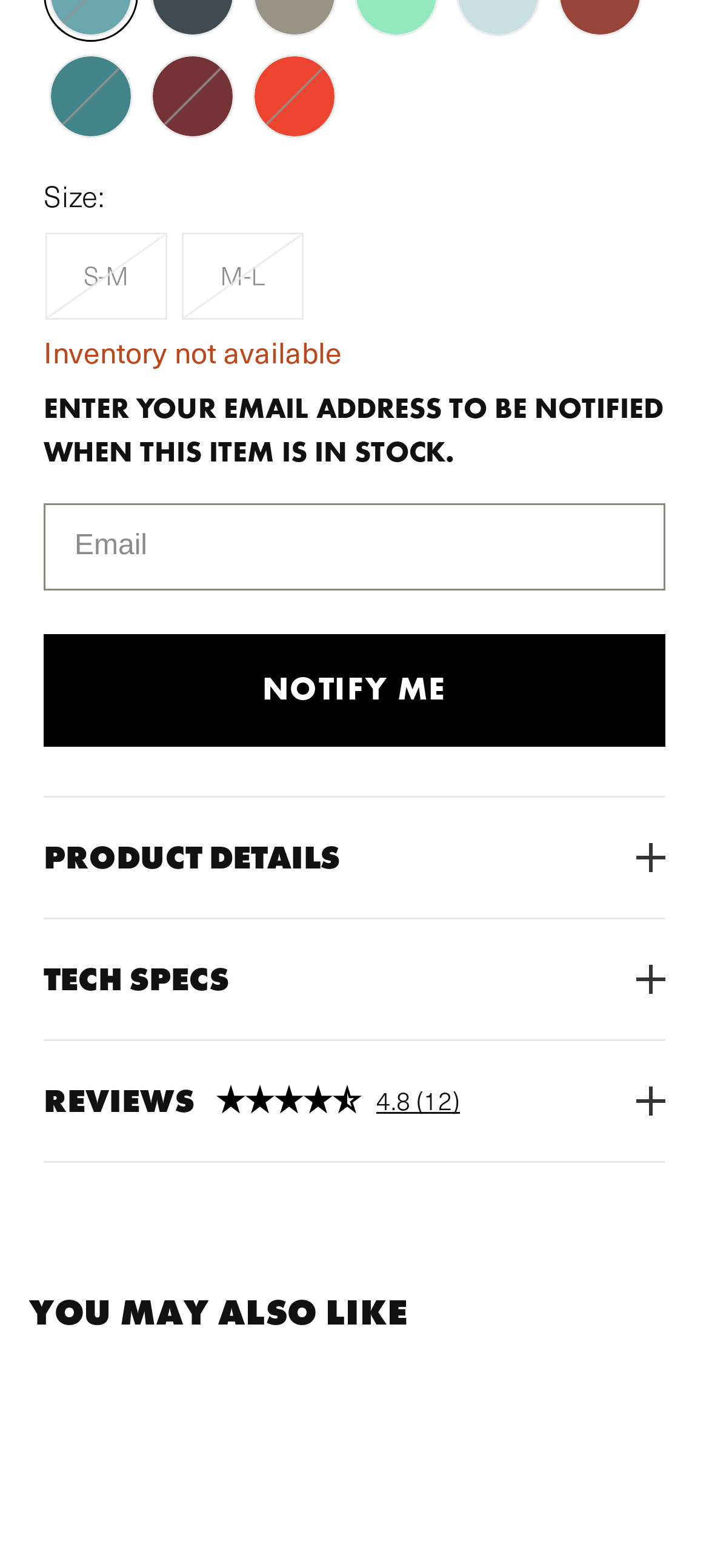Locate the bounding box coordinates of the area that needs to be clicked to fulfill the following instruction: "Select size S-M". The coordinates should be in the format of four float numbers between 0 and 1, namely [left, top, right, bottom].

[0.064, 0.149, 0.236, 0.204]